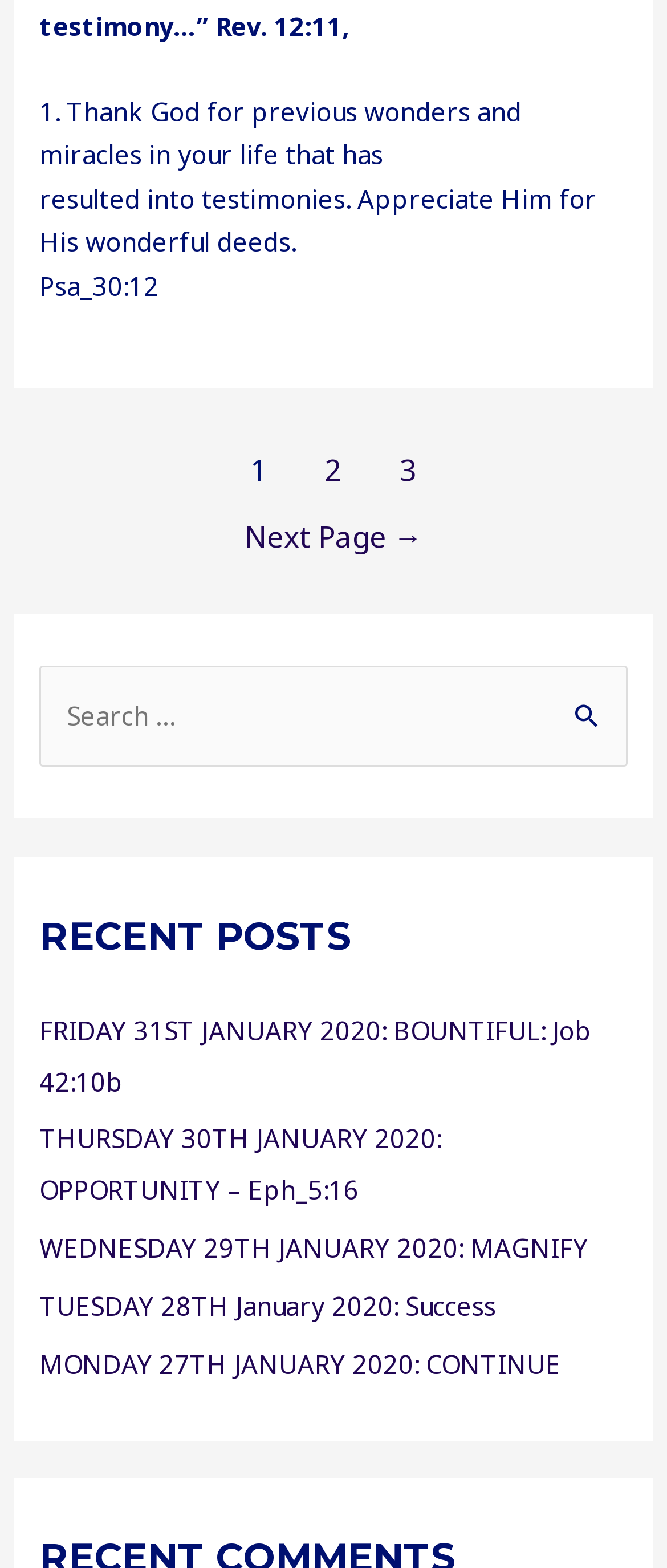Extract the bounding box of the UI element described as: "3".

[0.561, 0.28, 0.663, 0.323]